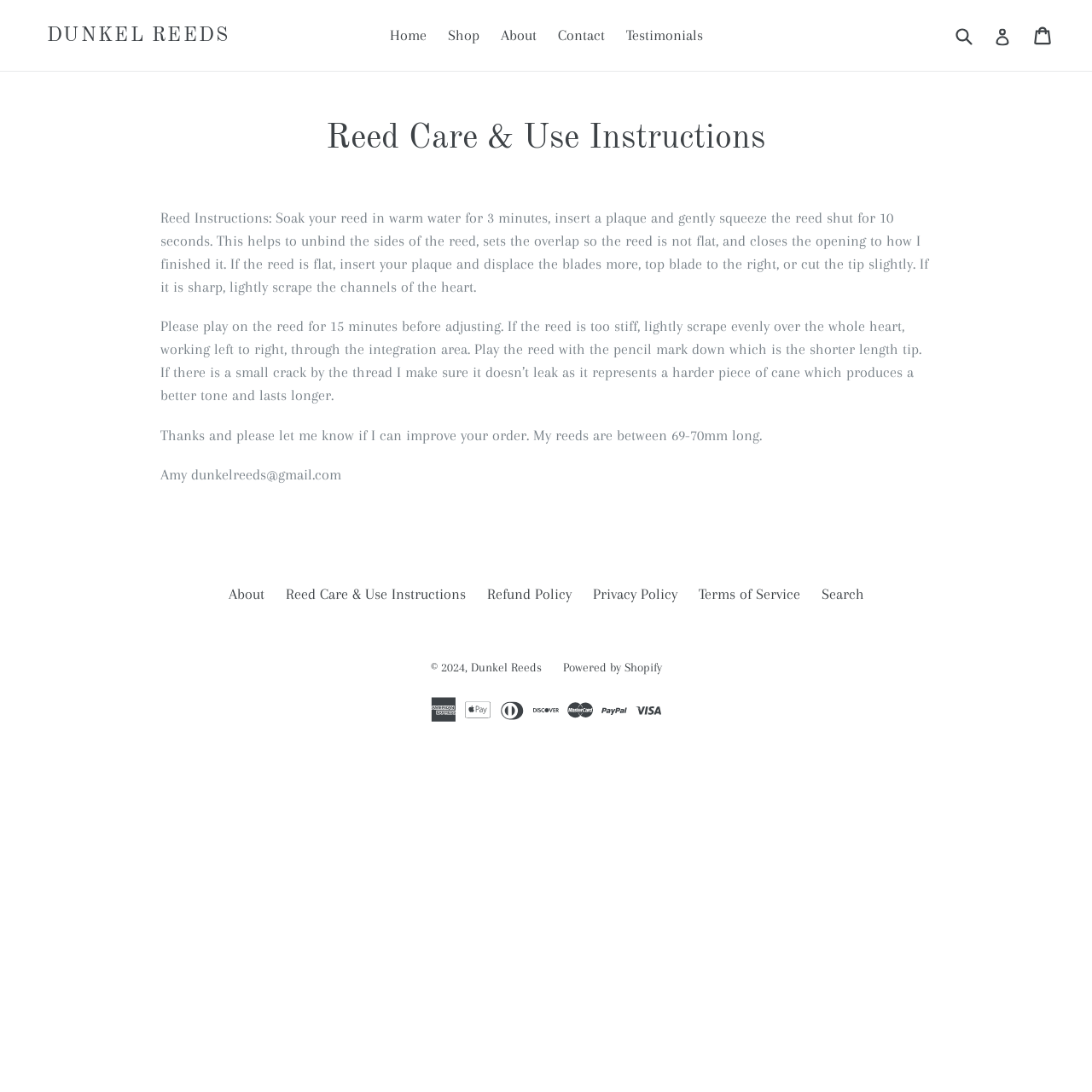Analyze the image and provide a detailed answer to the question: What is the length of the reeds sold on this website?

According to the text, 'My reeds are between 69-70mm long', which indicates the length of the reeds sold on this website.